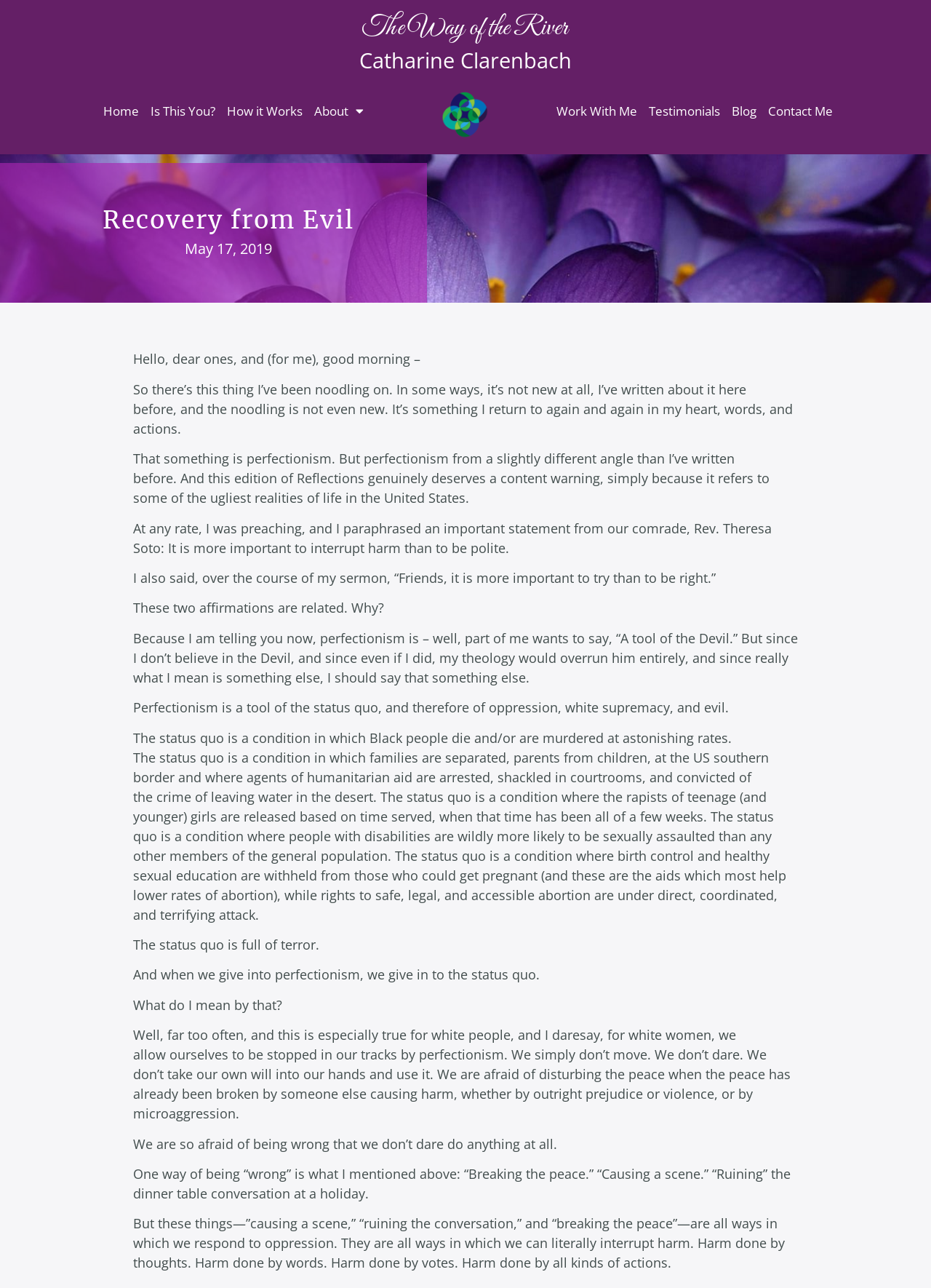What is the date of the blog post?
Give a detailed explanation using the information visible in the image.

The date of the blog post can be found in the time element, which is 'May 17, 2019'. This is indicated by the OCR text 'May 17, 2019' within the time element.